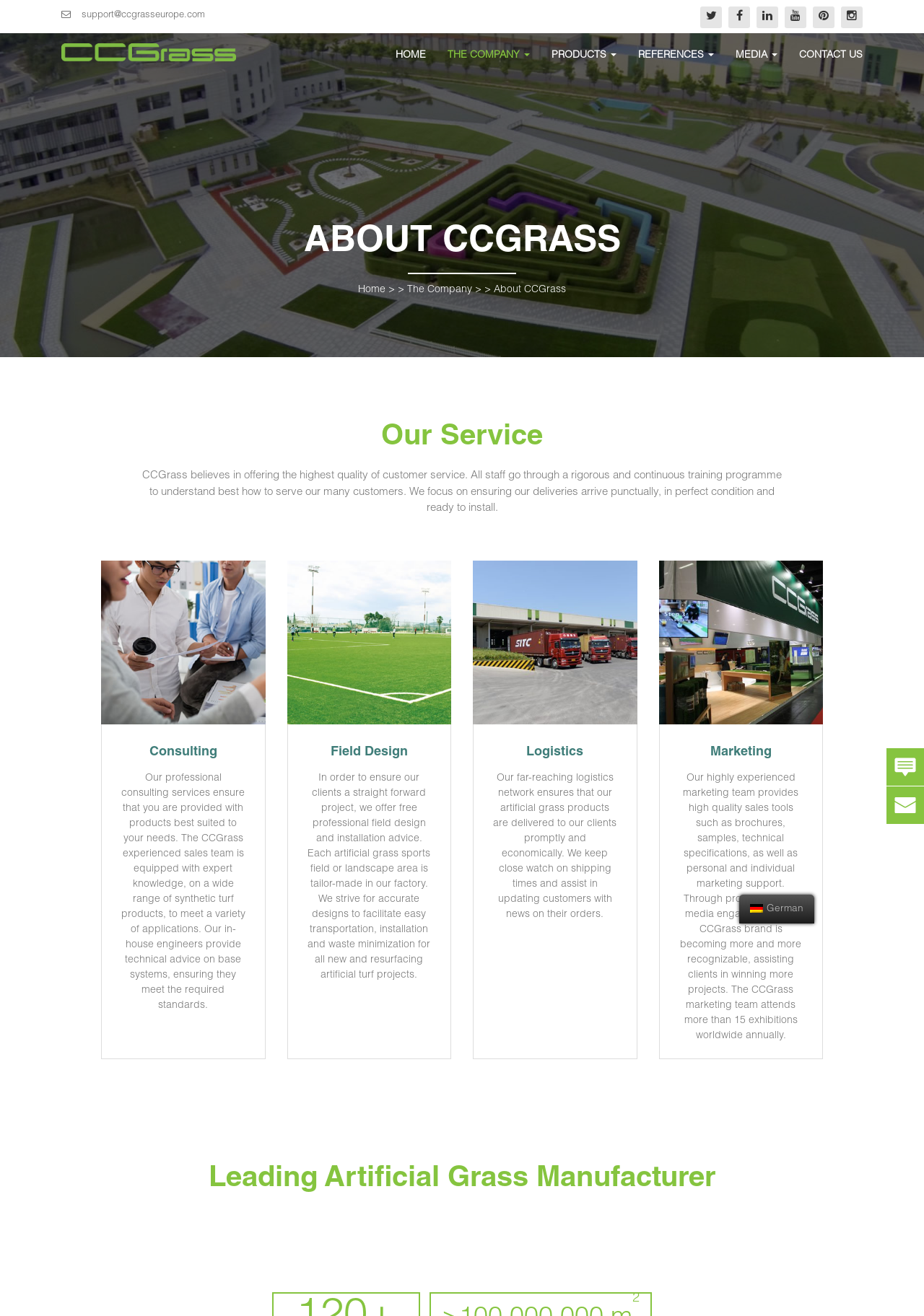Detail the various sections and features of the webpage.

This webpage is about CCGrass Europe, a leading manufacturer of artificial grass. At the top left corner, there is a link to the company's email address, support@ccgrasseurope.com. Next to it, there are social media links, including Twitter, Youtube, Pinterest, and others. 

On the top right corner, there is a logo of CCGrass Europe, accompanied by a navigation menu with links to HOME, THE COMPANY, PRODUCTS, REFERENCES, MEDIA, and CONTACT US.

Below the navigation menu, there is a heading "ABOUT CCGRASS" followed by a brief introduction to the company's service. The introduction is divided into four sections: Our Service, Consulting, Field Design, and Logistics. Each section has a heading, a paragraph of text, and an accompanying image. The images depict the company's professional sales team, synthetic grass field design, and delivery process.

Further down the page, there is another section with a heading "Leading Artificial Grass Manufacturer" and an image. At the bottom right corner, there are links to contact the company via chat or email, accompanied by corresponding icons. Additionally, there is a link to switch the language to German.